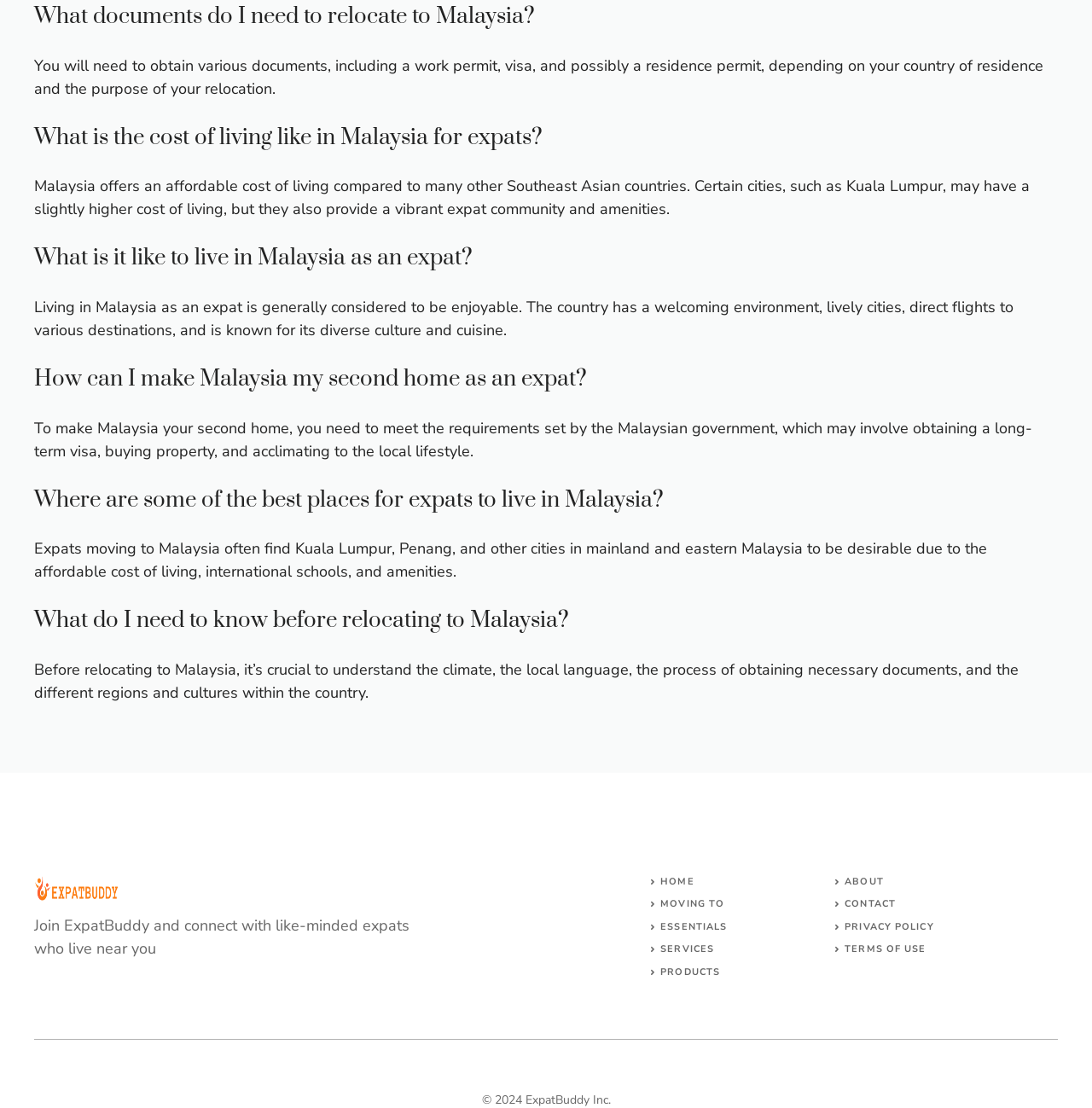Identify the bounding box coordinates for the UI element that matches this description: "Privacy Policy".

[0.774, 0.83, 0.855, 0.842]